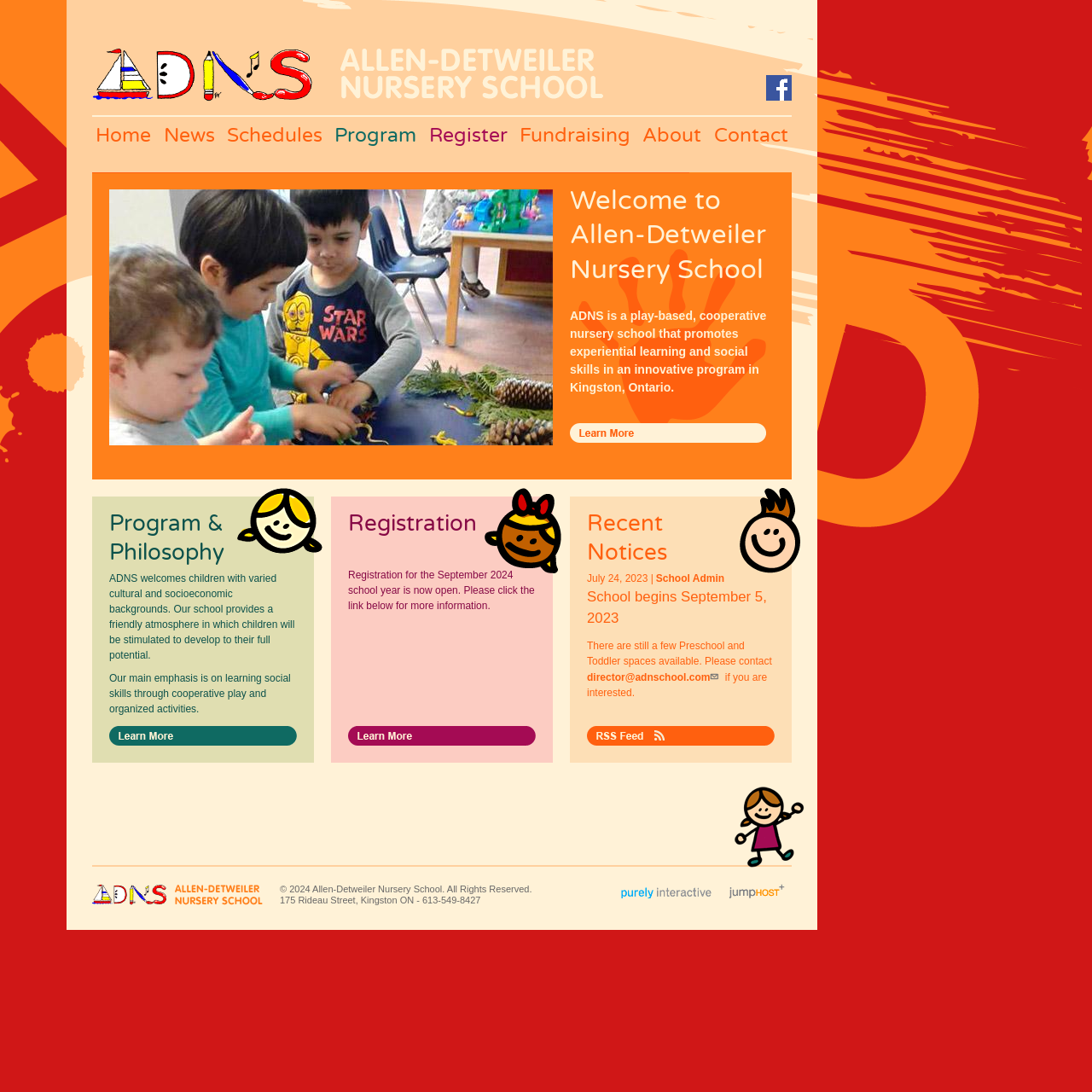Identify the bounding box for the UI element that is described as follows: "Contact".

[0.654, 0.113, 0.722, 0.135]